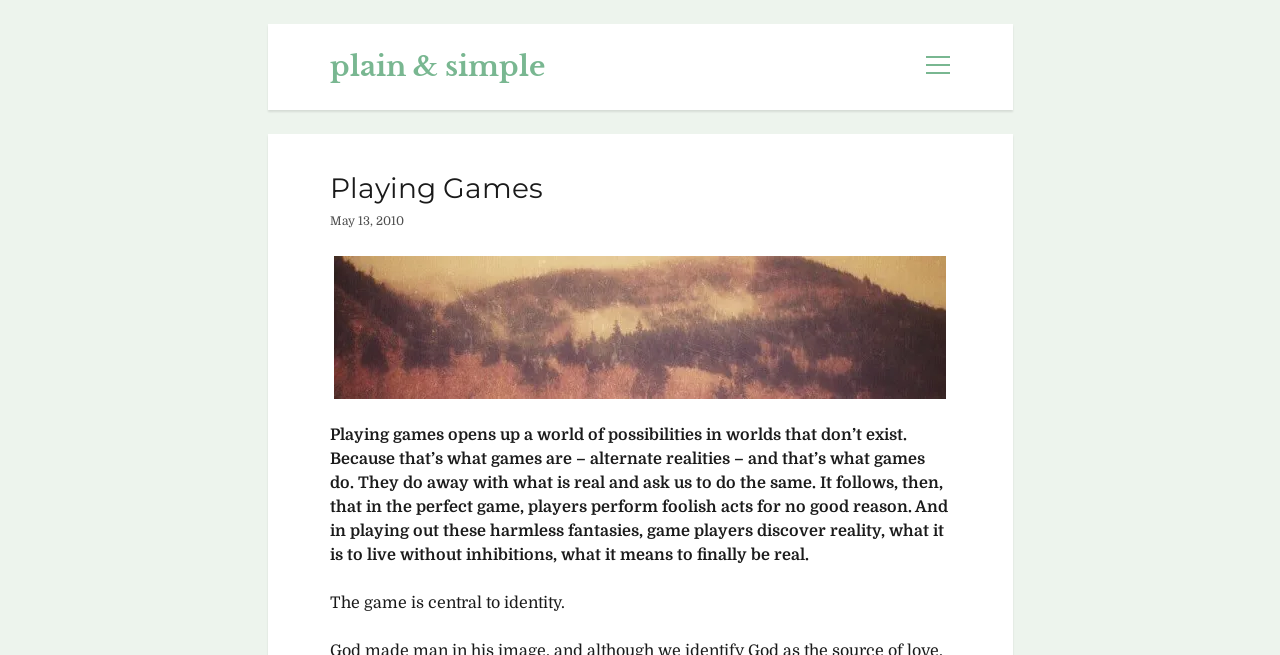How many social media links are present on the webpage?
Refer to the image and answer the question using a single word or phrase.

9